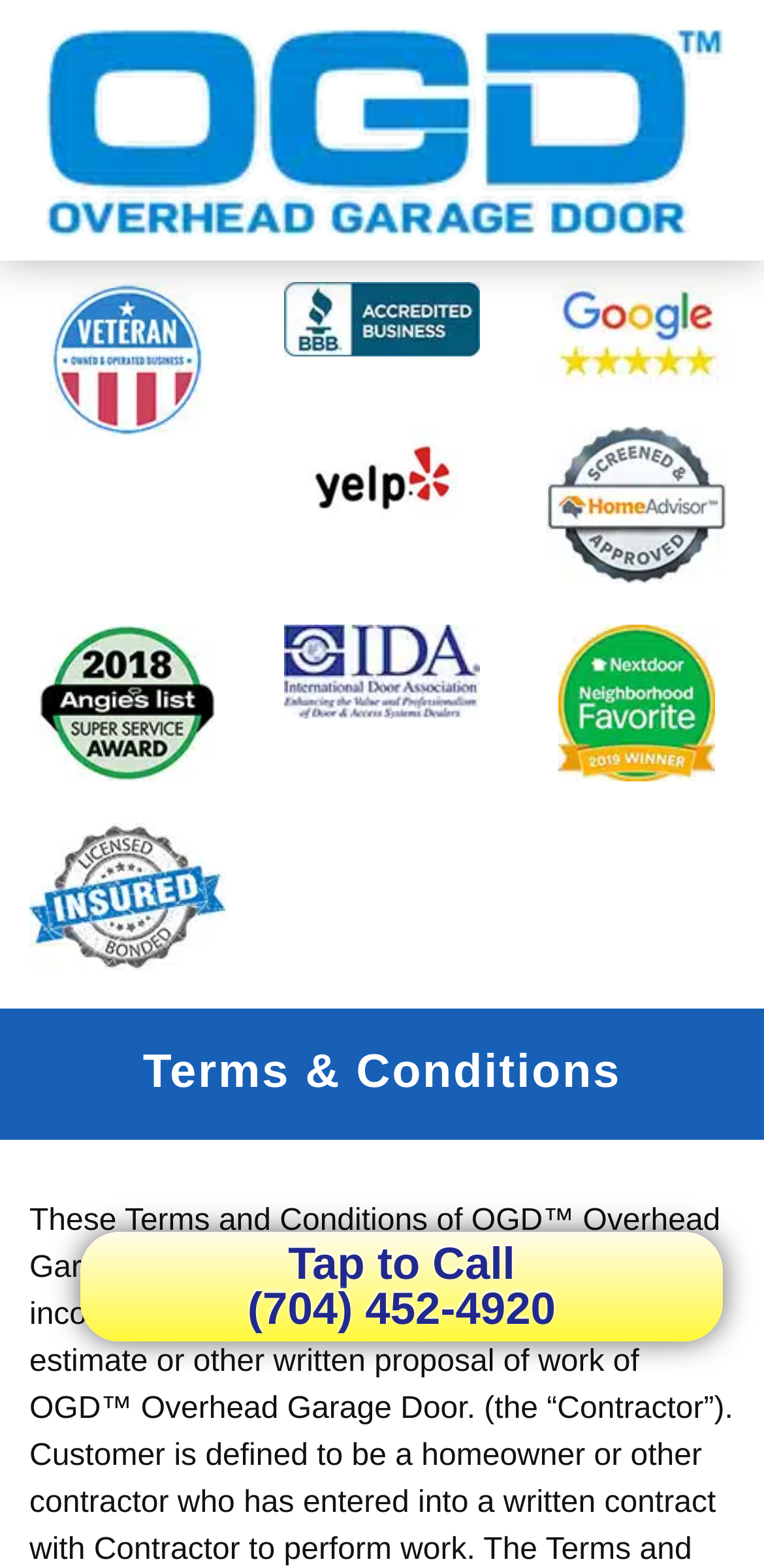Please provide a one-word or phrase answer to the question: 
What is the phone number to call?

(704) 452-4920